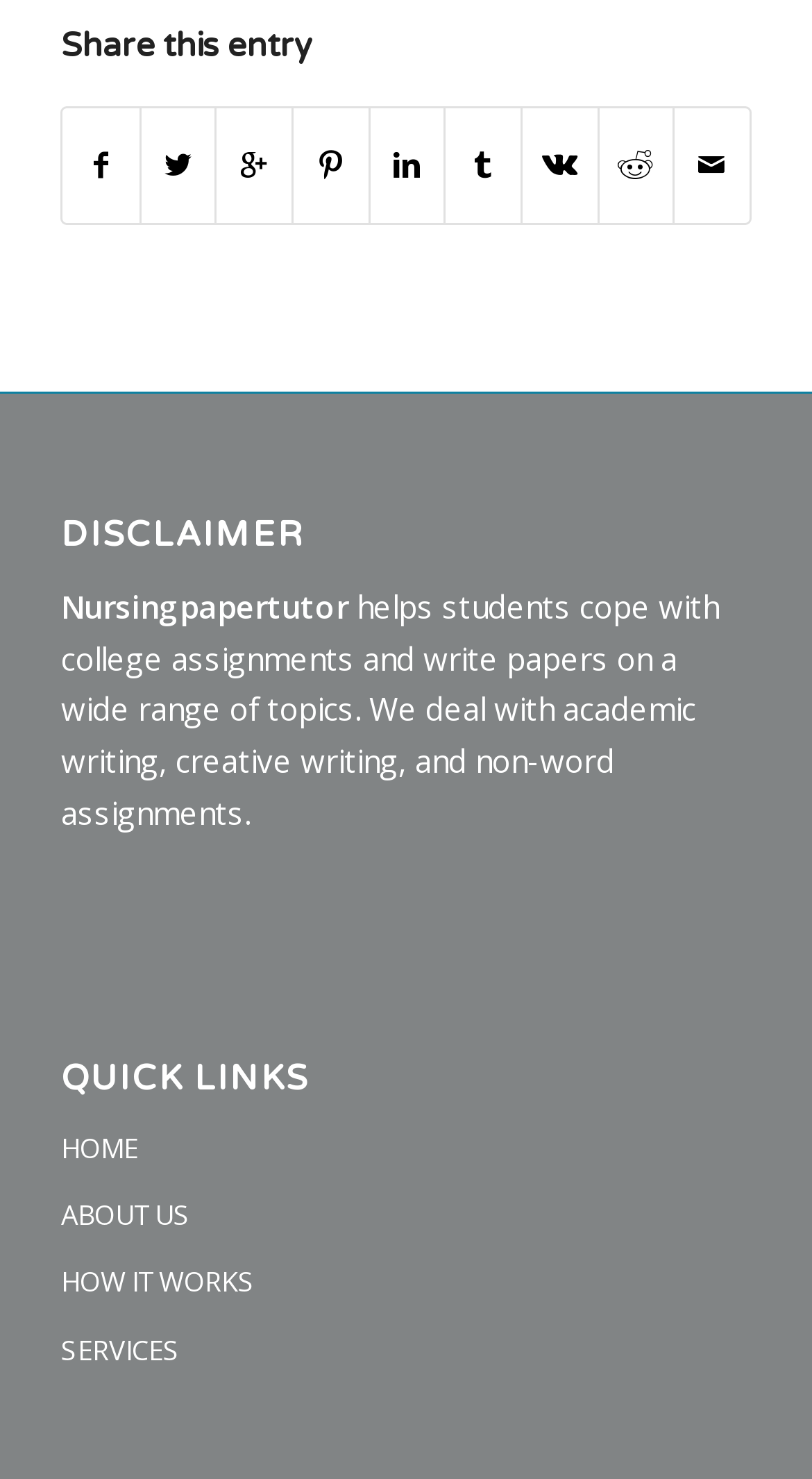Determine the bounding box coordinates of the section I need to click to execute the following instruction: "Click on the Whispering Inn logo". Provide the coordinates as four float numbers between 0 and 1, i.e., [left, top, right, bottom].

None